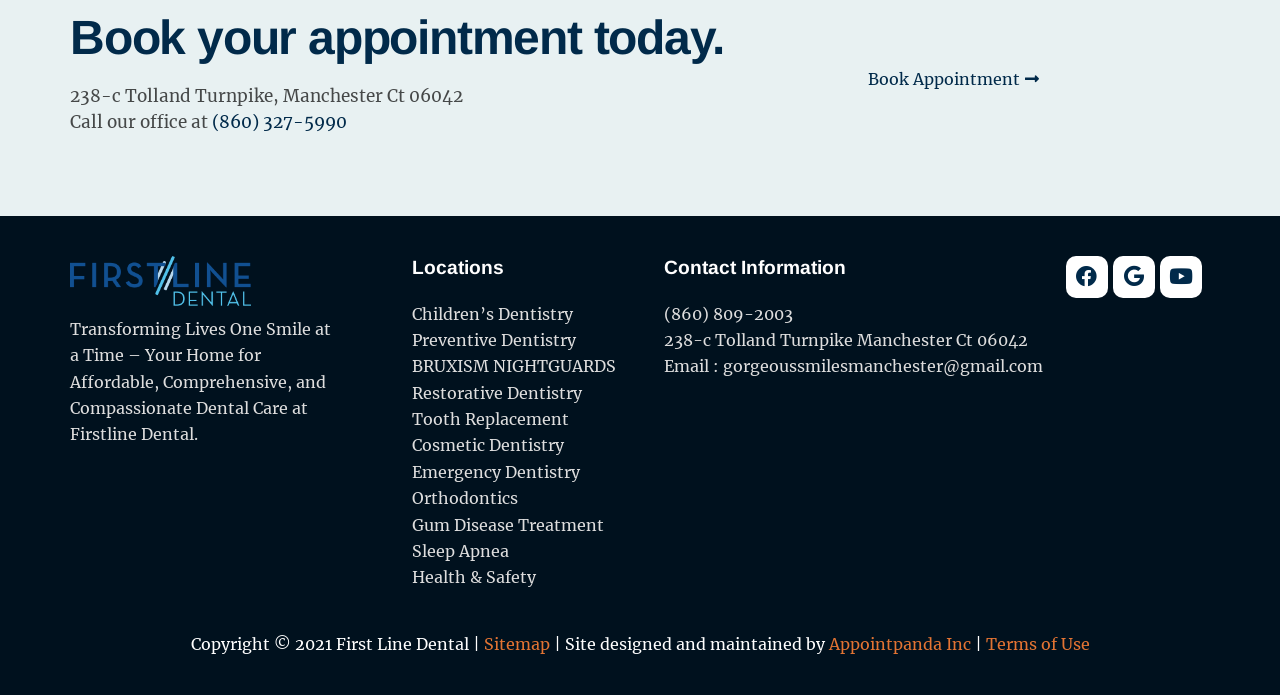What is the phone number to call for an appointment?
Answer the question with just one word or phrase using the image.

(860) 327-5990